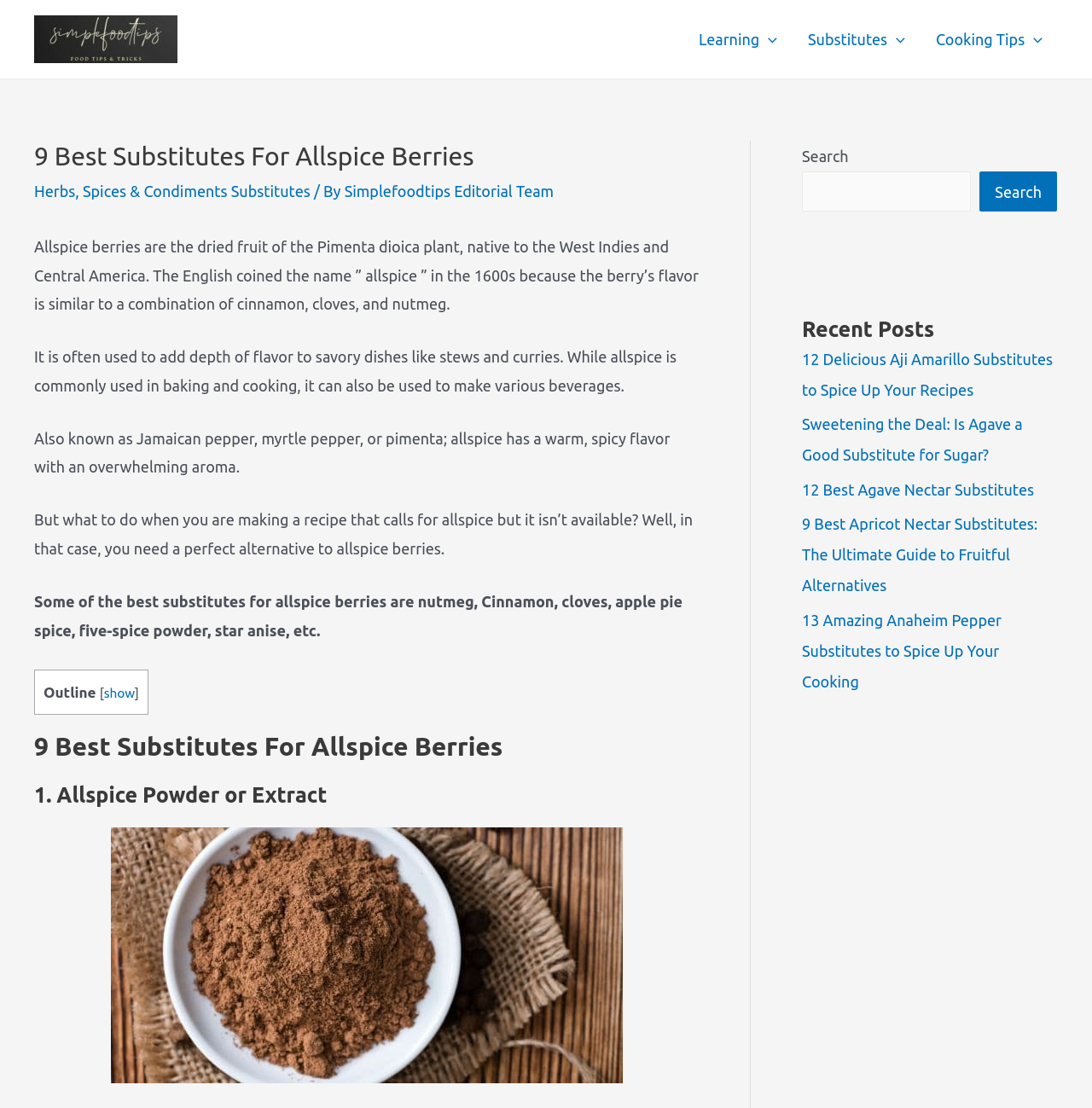Please answer the following question using a single word or phrase: 
What is the flavor of allspice similar to?

Cinnamon, cloves, and nutmeg